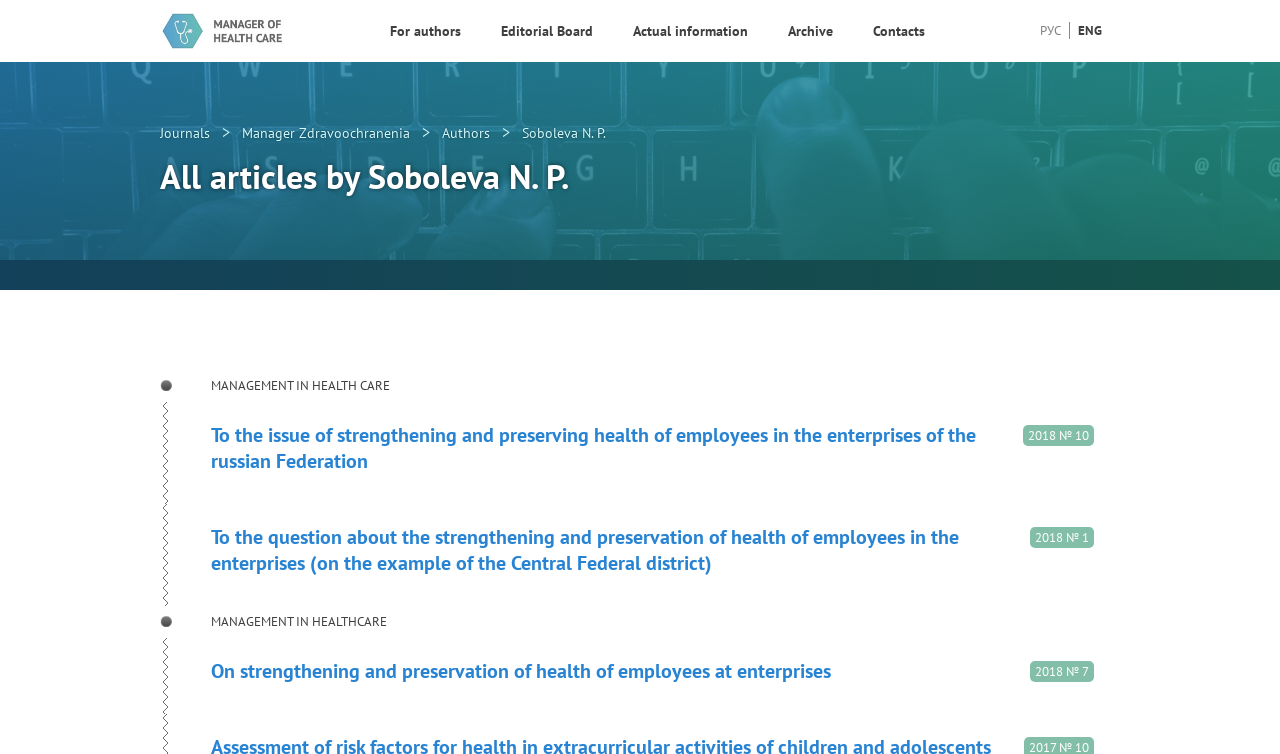Find and specify the bounding box coordinates that correspond to the clickable region for the instruction: "View articles in 'Manager Zdravoochranenia' journal".

[0.189, 0.158, 0.33, 0.195]